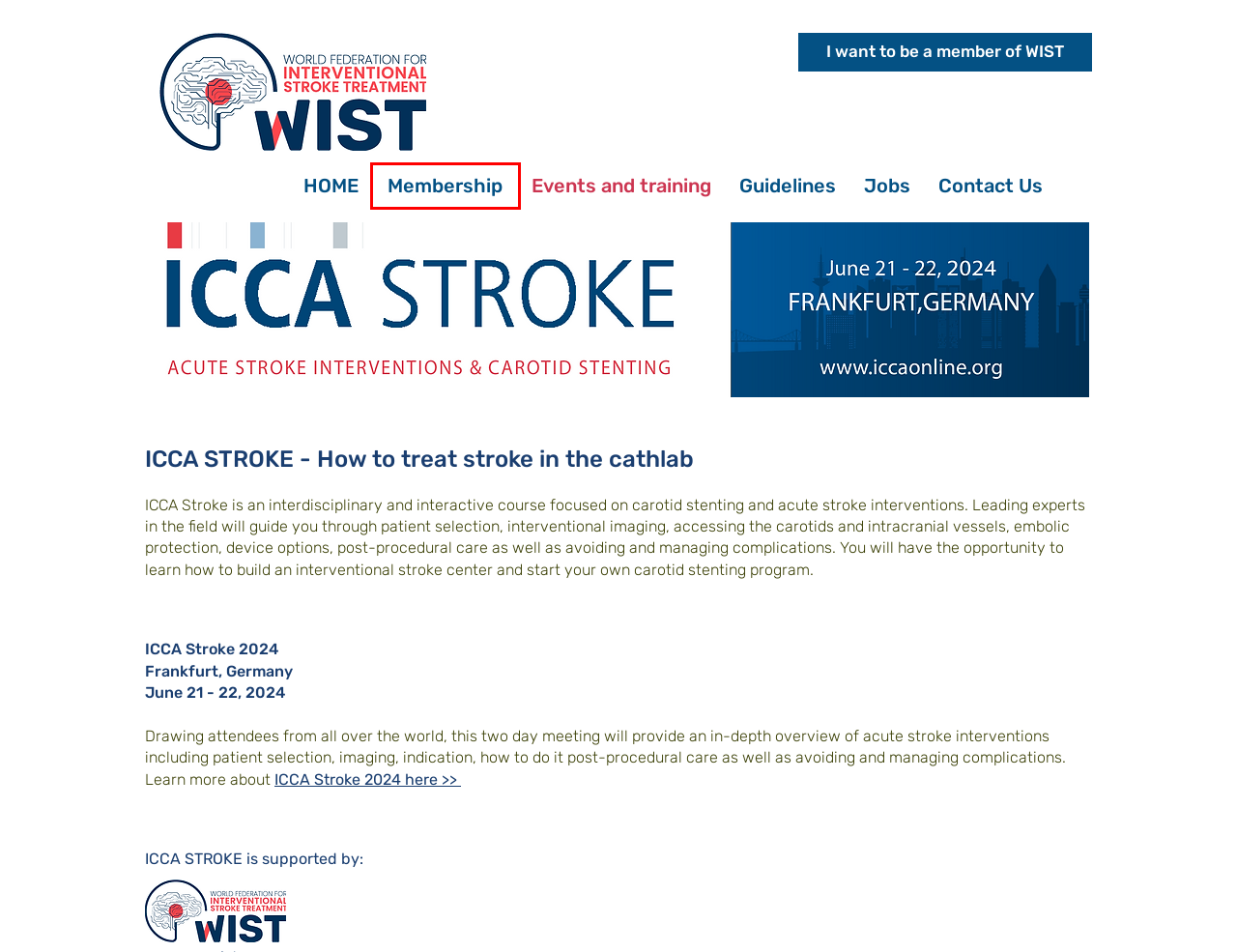Consider the screenshot of a webpage with a red bounding box around an element. Select the webpage description that best corresponds to the new page after clicking the element inside the red bounding box. Here are the candidates:
A. m-anage.com
B. ICCA STROKE
C. Events and training | wist
D. Data Privacy | wist
E. Contact Us | wist
F. Membership | wist
G. Jobs | wist
H. HOME | wist

F